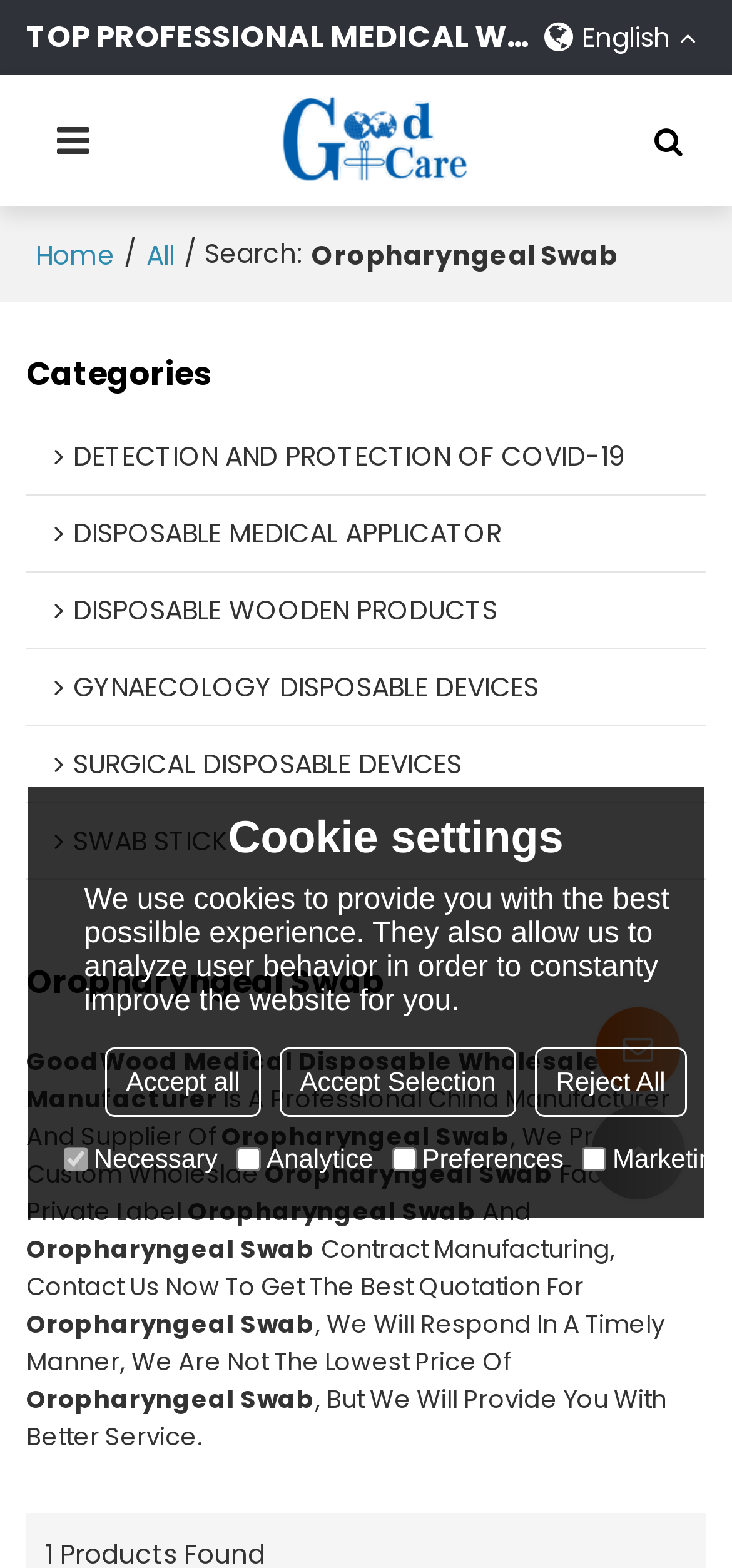Please identify the bounding box coordinates for the region that you need to click to follow this instruction: "Return to the top of the page".

[0.808, 0.705, 0.936, 0.765]